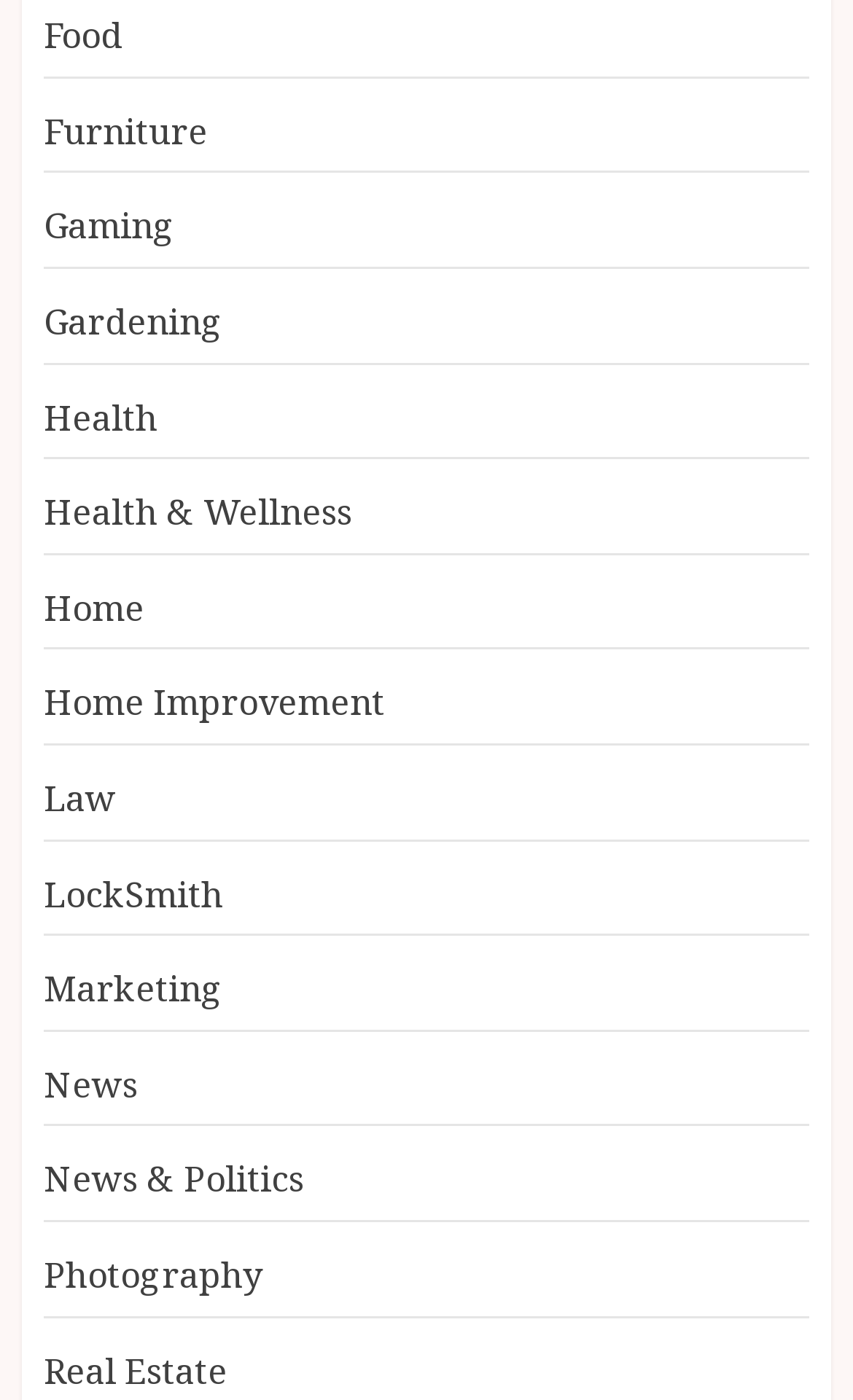Predict the bounding box coordinates of the area that should be clicked to accomplish the following instruction: "explore Photography". The bounding box coordinates should consist of four float numbers between 0 and 1, i.e., [left, top, right, bottom].

[0.051, 0.893, 0.308, 0.929]